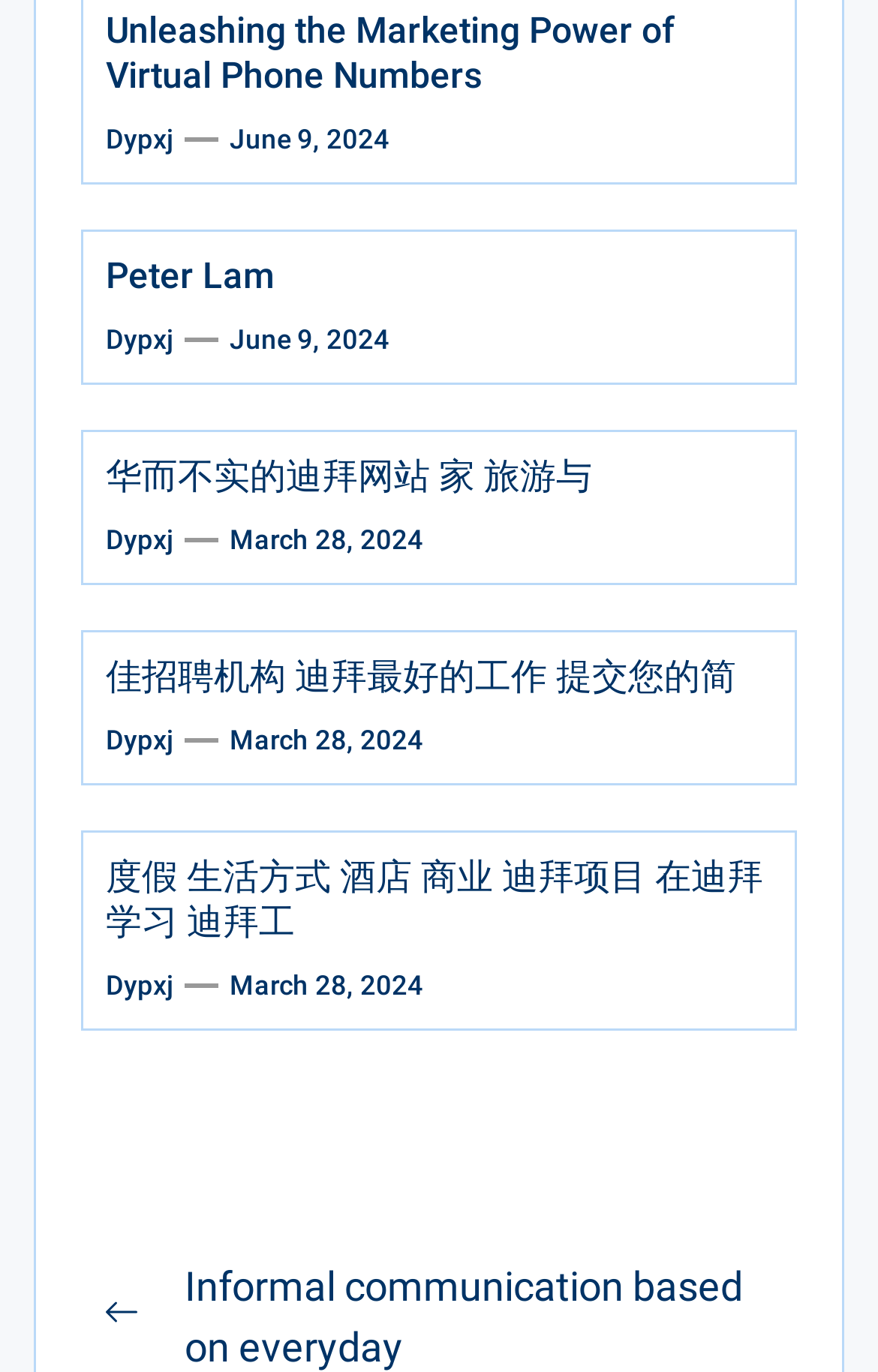Answer the question using only one word or a concise phrase: What is the title of the first article?

Unleashing the Marketing Power of Virtual Phone Numbers